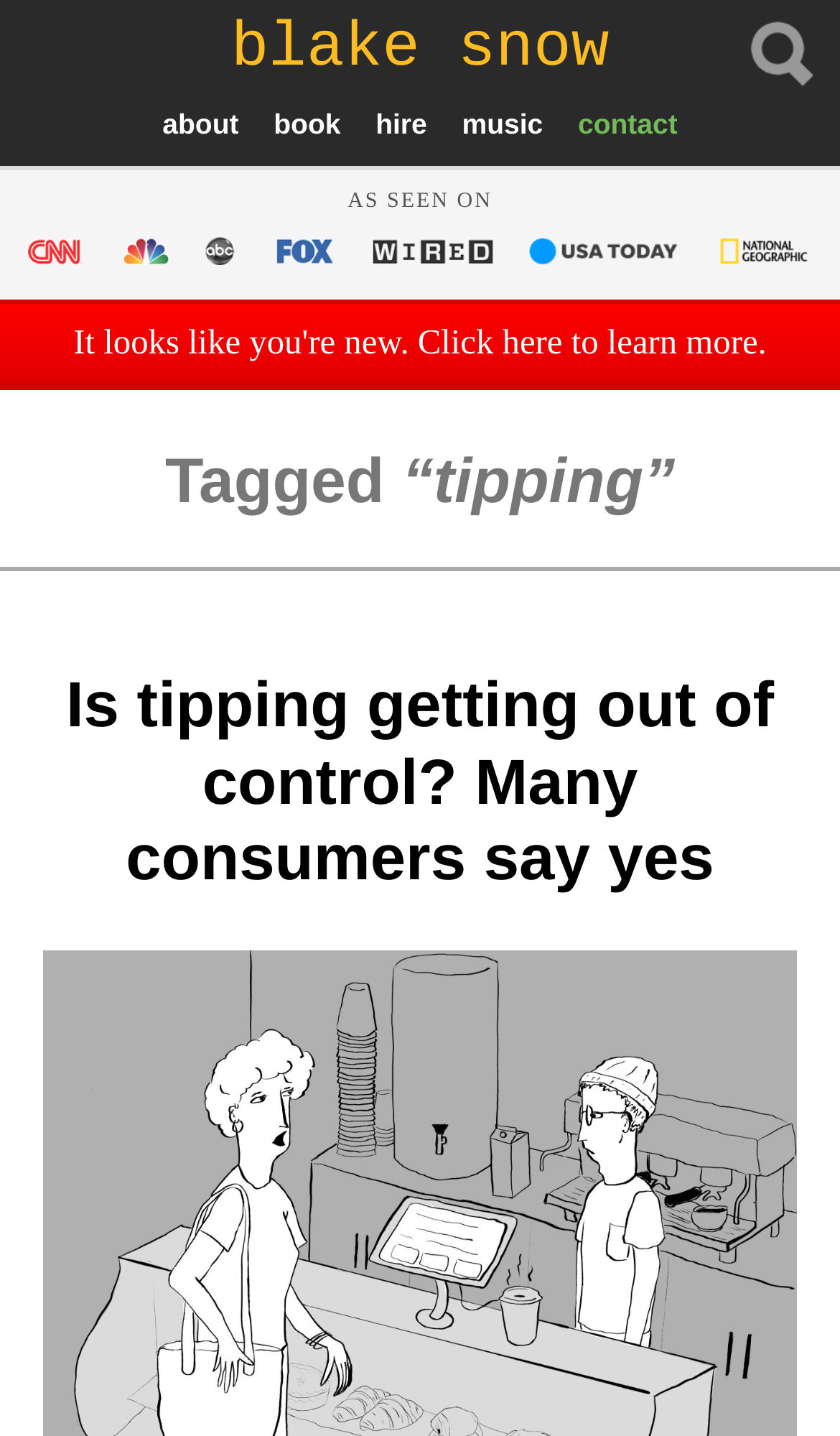Determine the bounding box coordinates of the clickable region to carry out the instruction: "learn more about the website".

[0.0, 0.208, 1.0, 0.272]